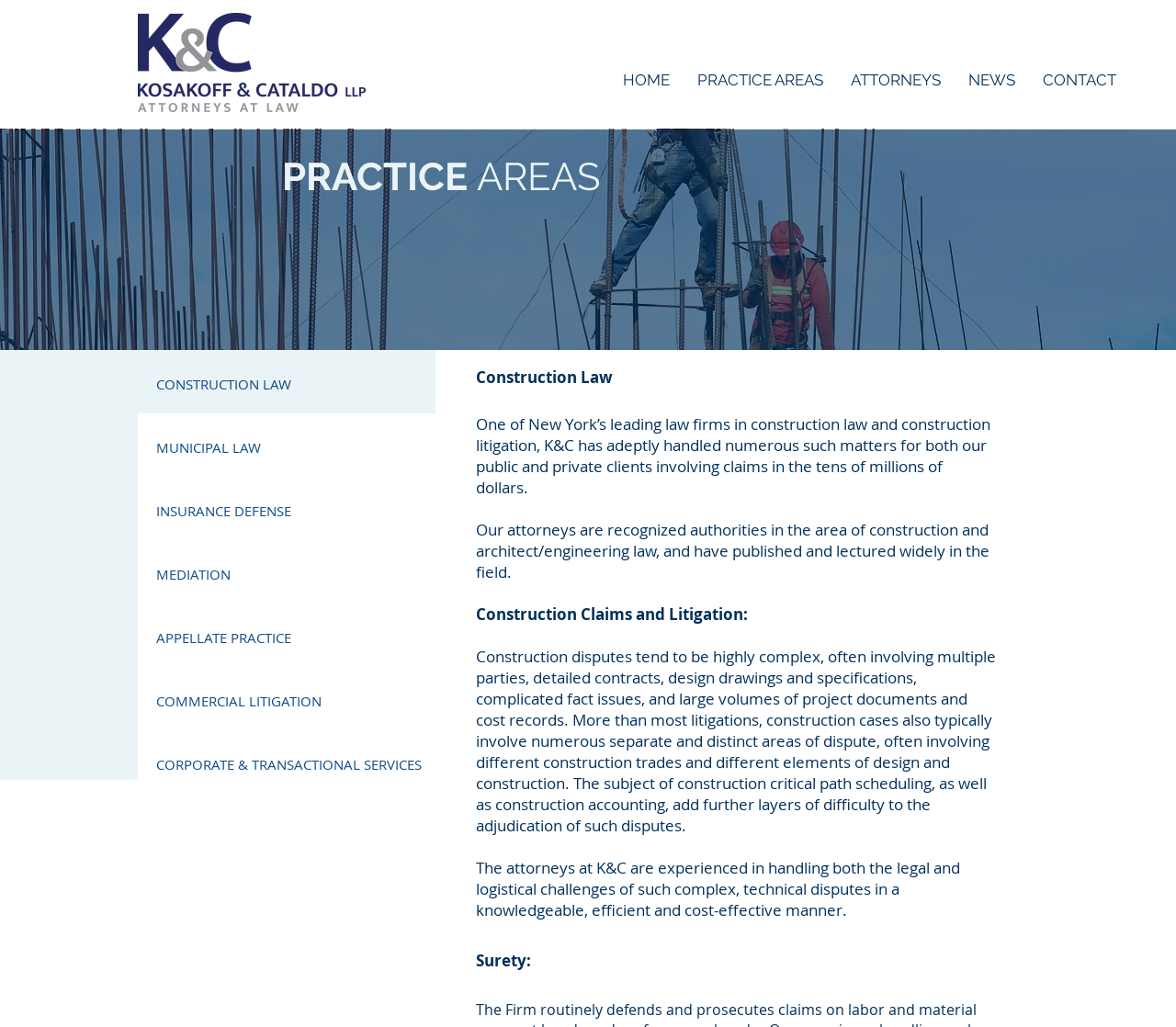Can you specify the bounding box coordinates for the region that should be clicked to fulfill this instruction: "Click on the CONSTRUCTION LAW link".

[0.133, 0.351, 0.37, 0.398]